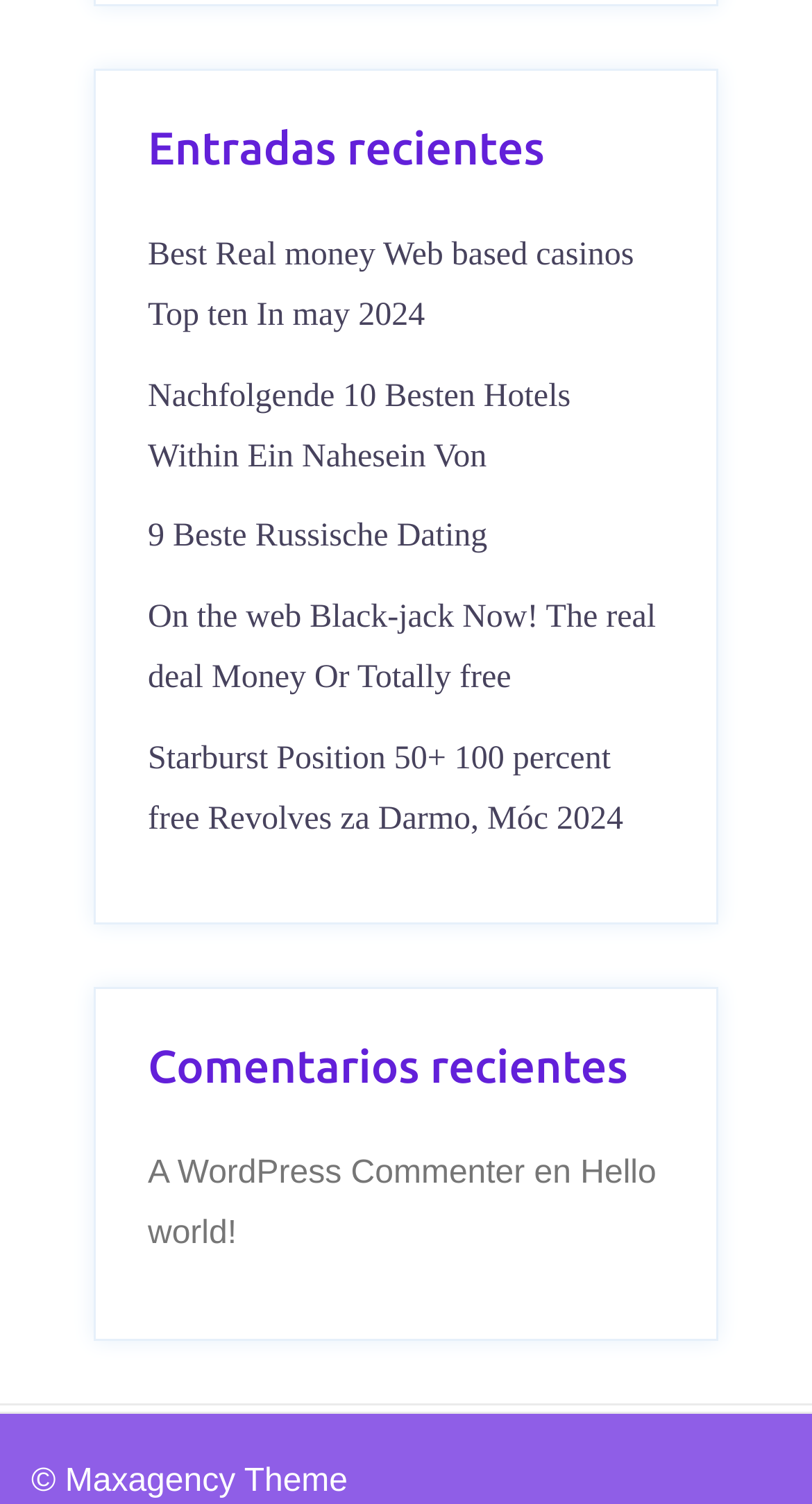Show the bounding box coordinates of the element that should be clicked to complete the task: "Check recent comments".

[0.182, 0.693, 0.818, 0.762]